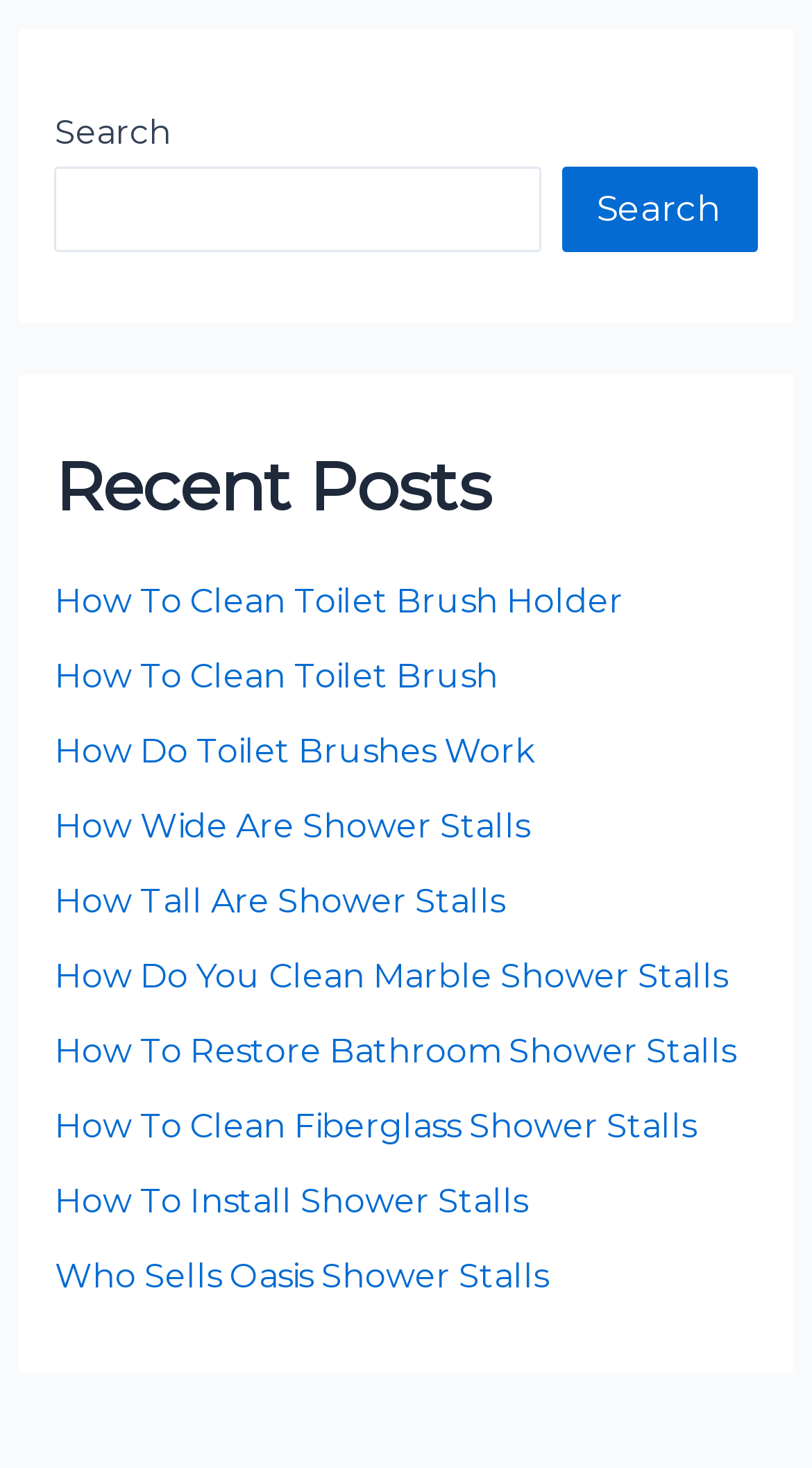Refer to the image and offer a detailed explanation in response to the question: Are there any posts about shower stalls?

There are multiple links under the 'Recent Posts' section that are related to shower stalls, such as 'How Wide Are Shower Stalls', 'How Tall Are Shower Stalls', and 'How To Clean Fiberglass Shower Stalls'. This suggests that the website has multiple posts about shower stalls.